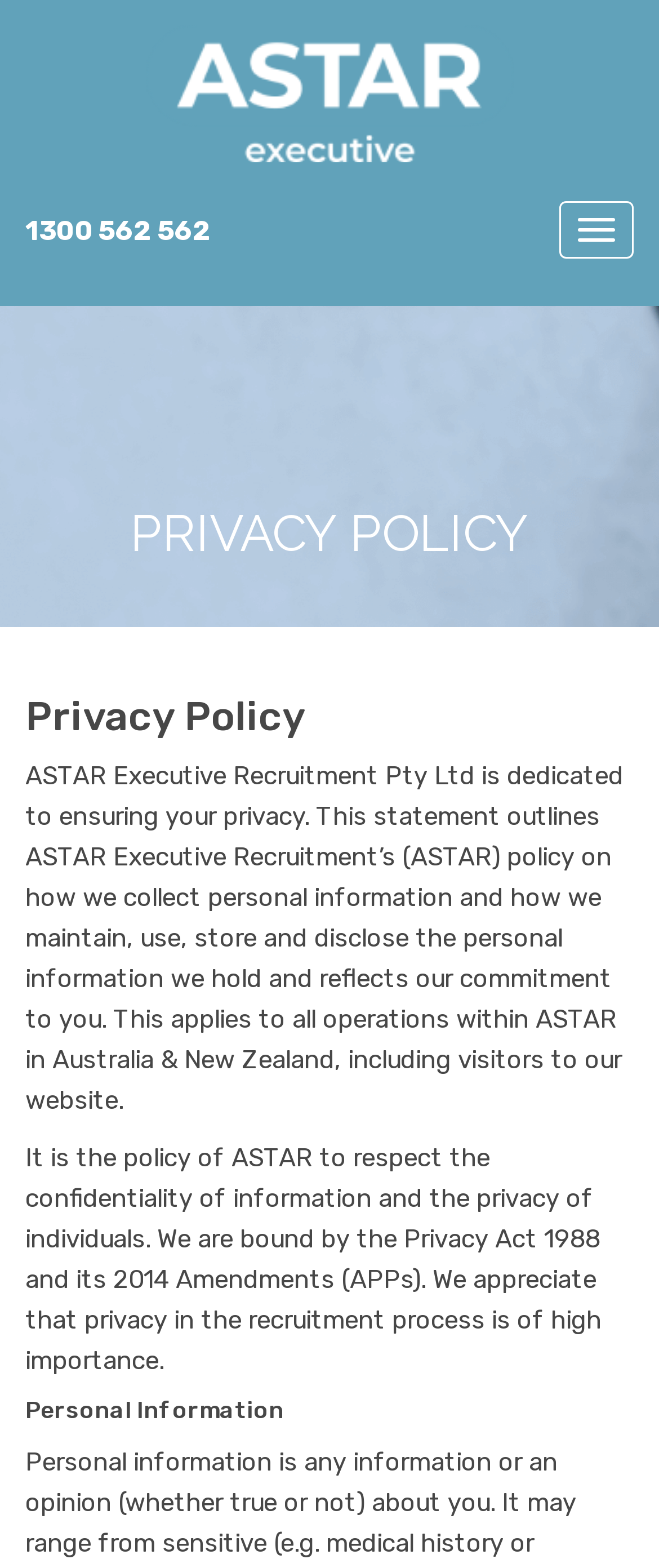Determine the bounding box of the UI component based on this description: "1300 562 562". The bounding box coordinates should be four float values between 0 and 1, i.e., [left, top, right, bottom].

[0.038, 0.137, 0.321, 0.157]